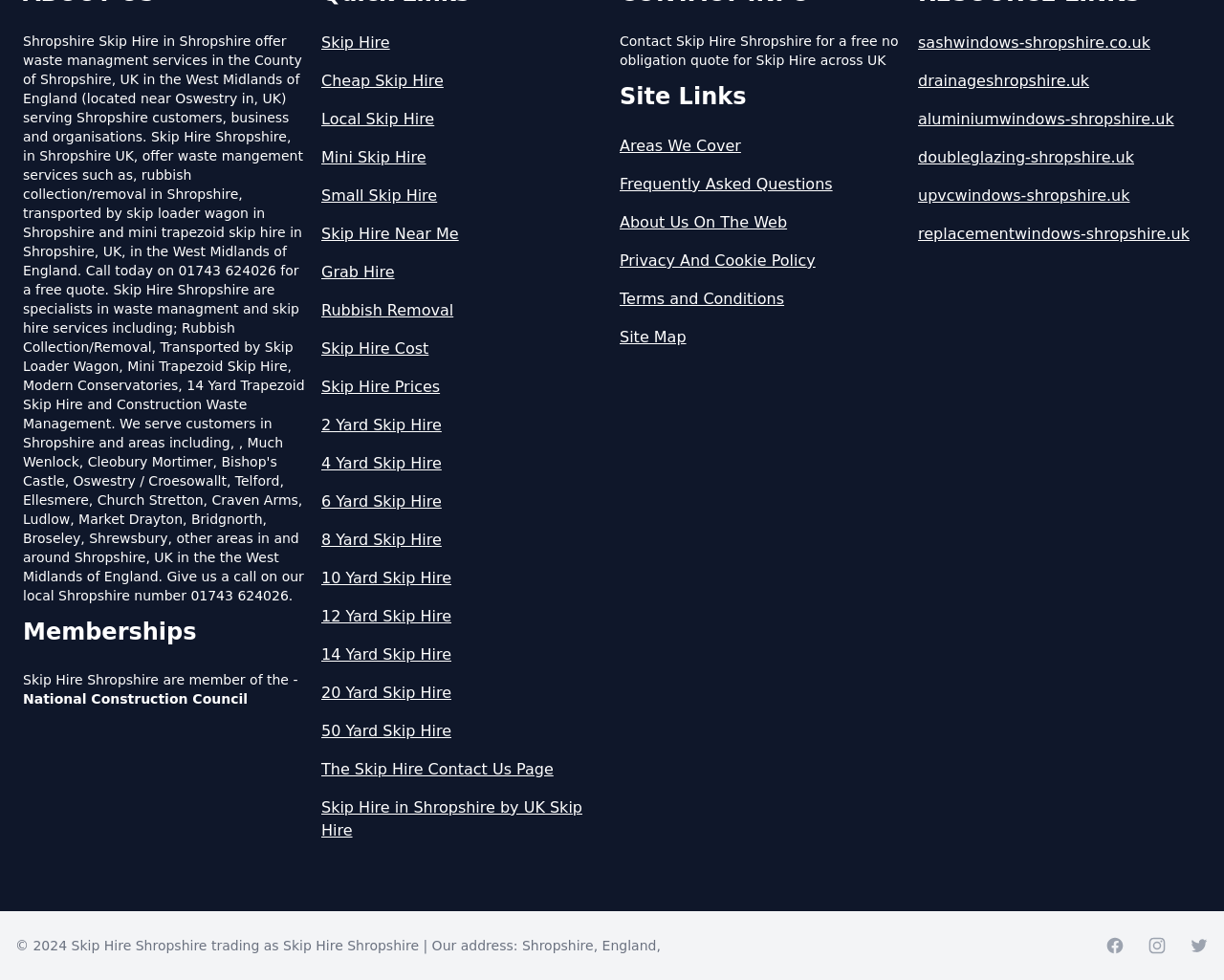Refer to the image and offer a detailed explanation in response to the question: What social media platforms does the company have?

The company has social media presence on Facebook, Instagram, and Twitter, as evident from the links to these platforms at the bottom of the webpage.